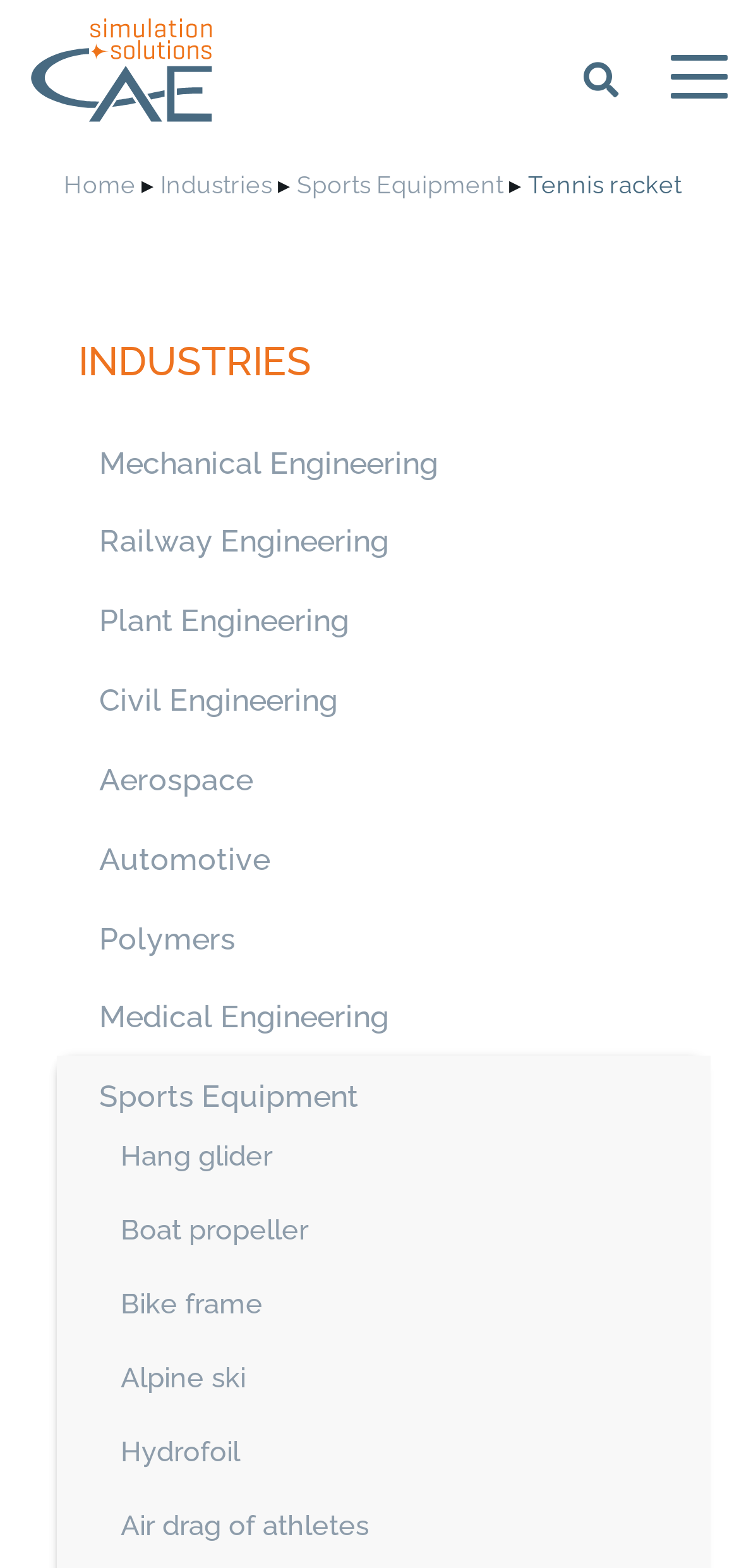How many engineering fields are listed?
From the image, provide a succinct answer in one word or a short phrase.

6